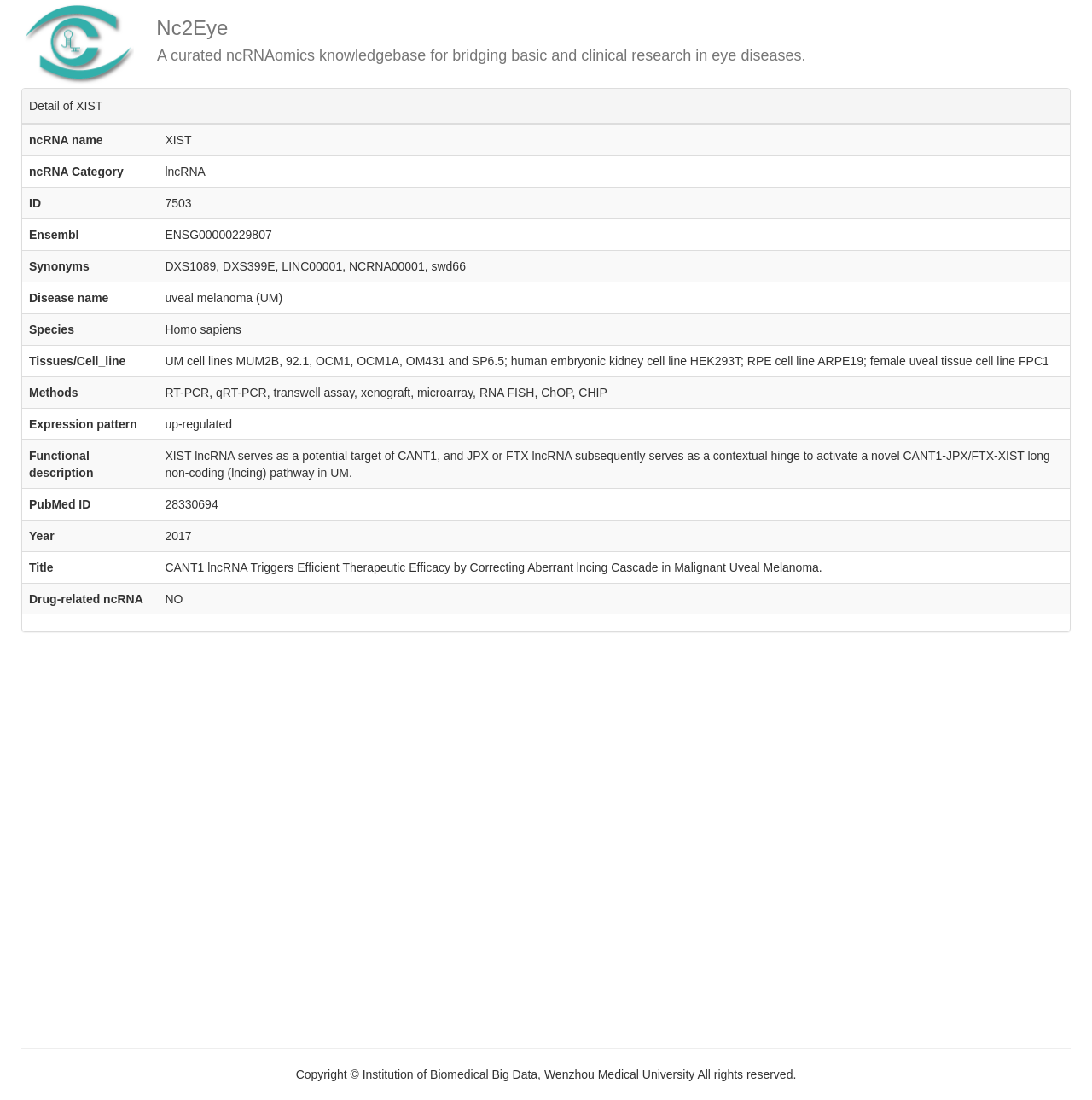What is the Ensembl ID of the ncRNA XIST?
Using the details shown in the screenshot, provide a comprehensive answer to the question.

I examined the table on the webpage and found the row with the 'Ensembl' column, which has the value 'ENSG00000229807' corresponding to the ncRNA XIST.